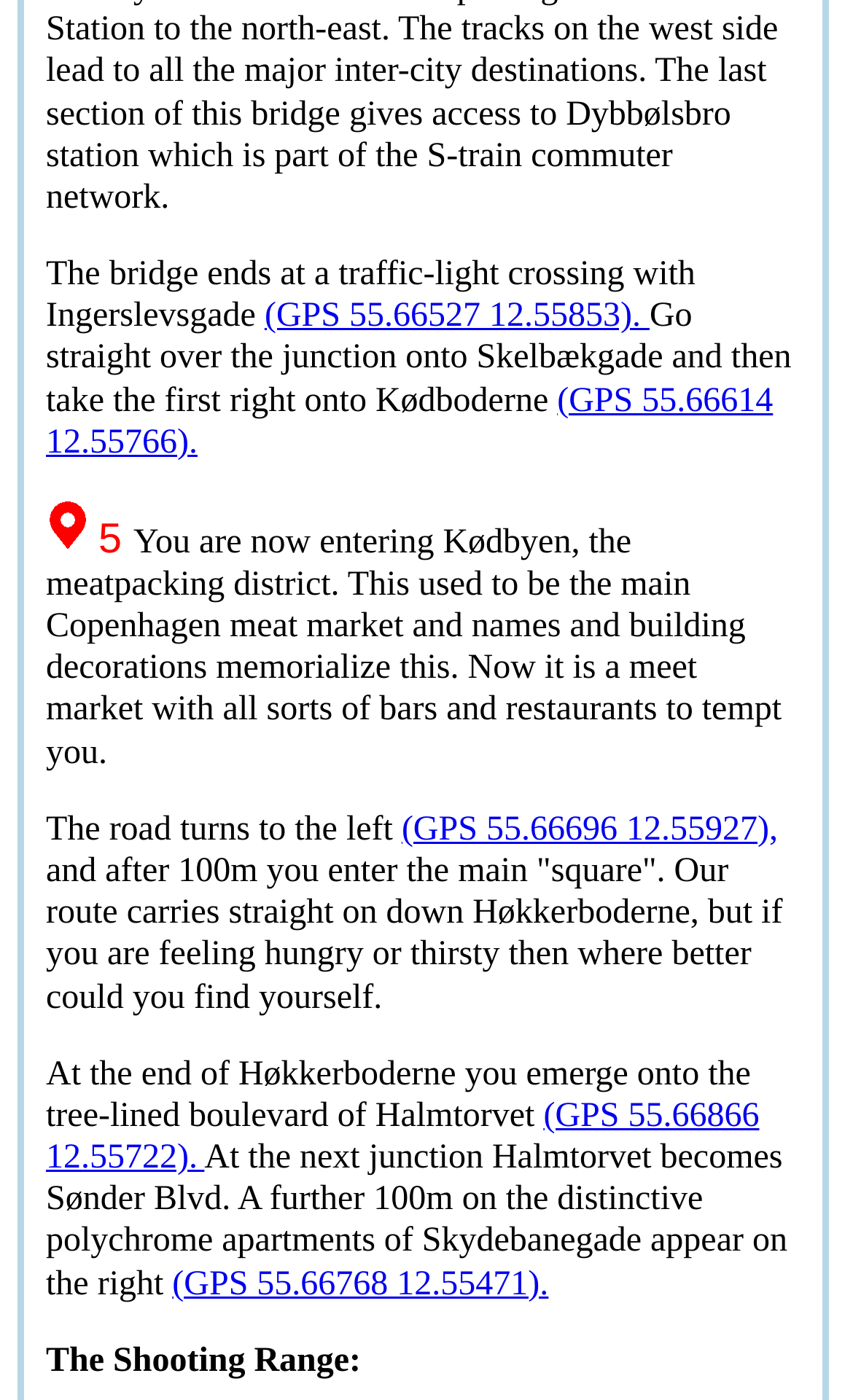What is the GPS coordinate of the traffic-light crossing?
Please respond to the question with a detailed and well-explained answer.

The question asks for the GPS coordinate of the traffic-light crossing, which can be found in the link element with the text '(GPS 55.66527 12.55853).'.